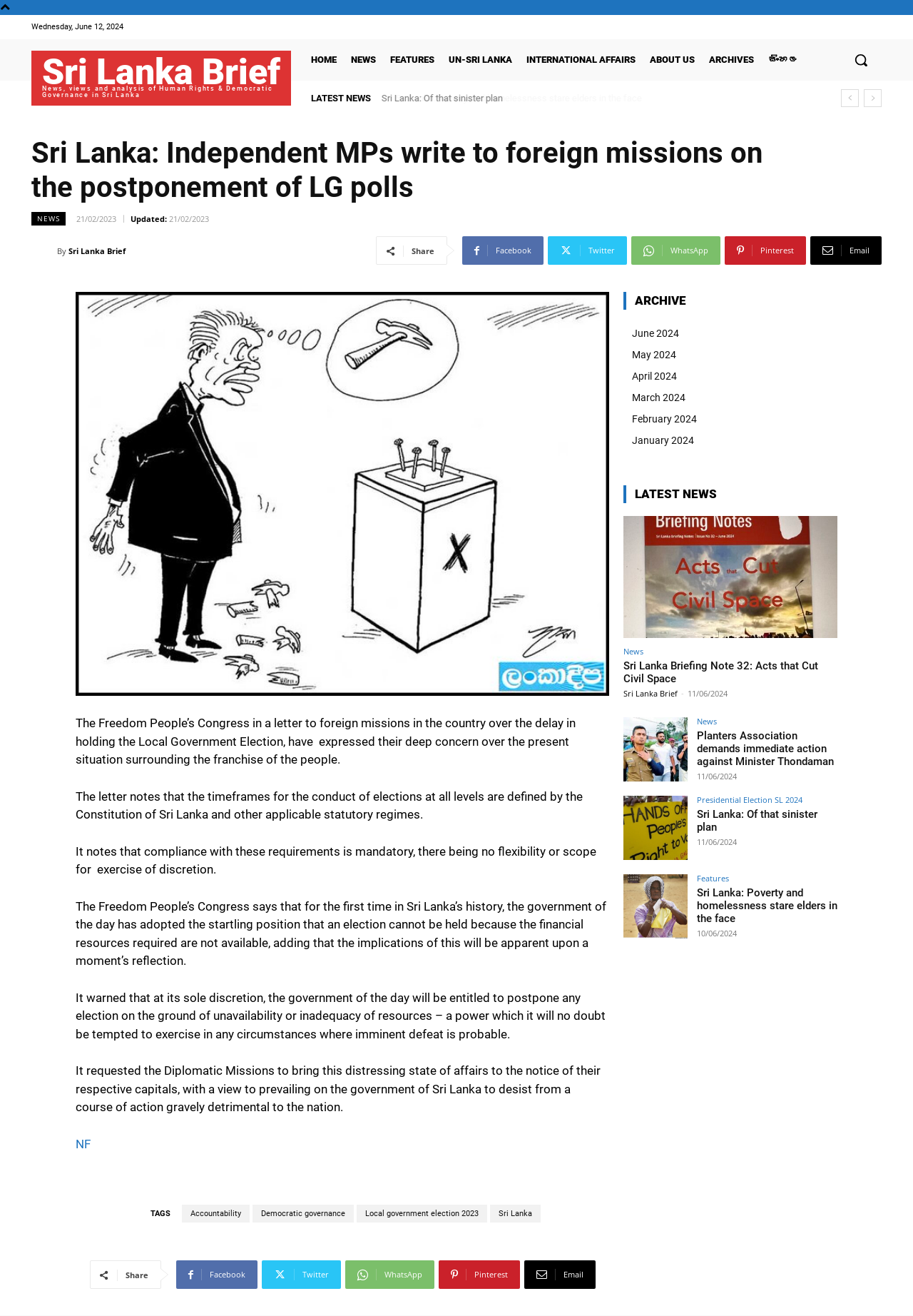How many archive links are available?
Utilize the information in the image to give a detailed answer to the question.

I looked at the archive section and counted the number of links, which are June 2024, May 2024, April 2024, March 2024, February 2024, and January 2024, totaling 6 links.